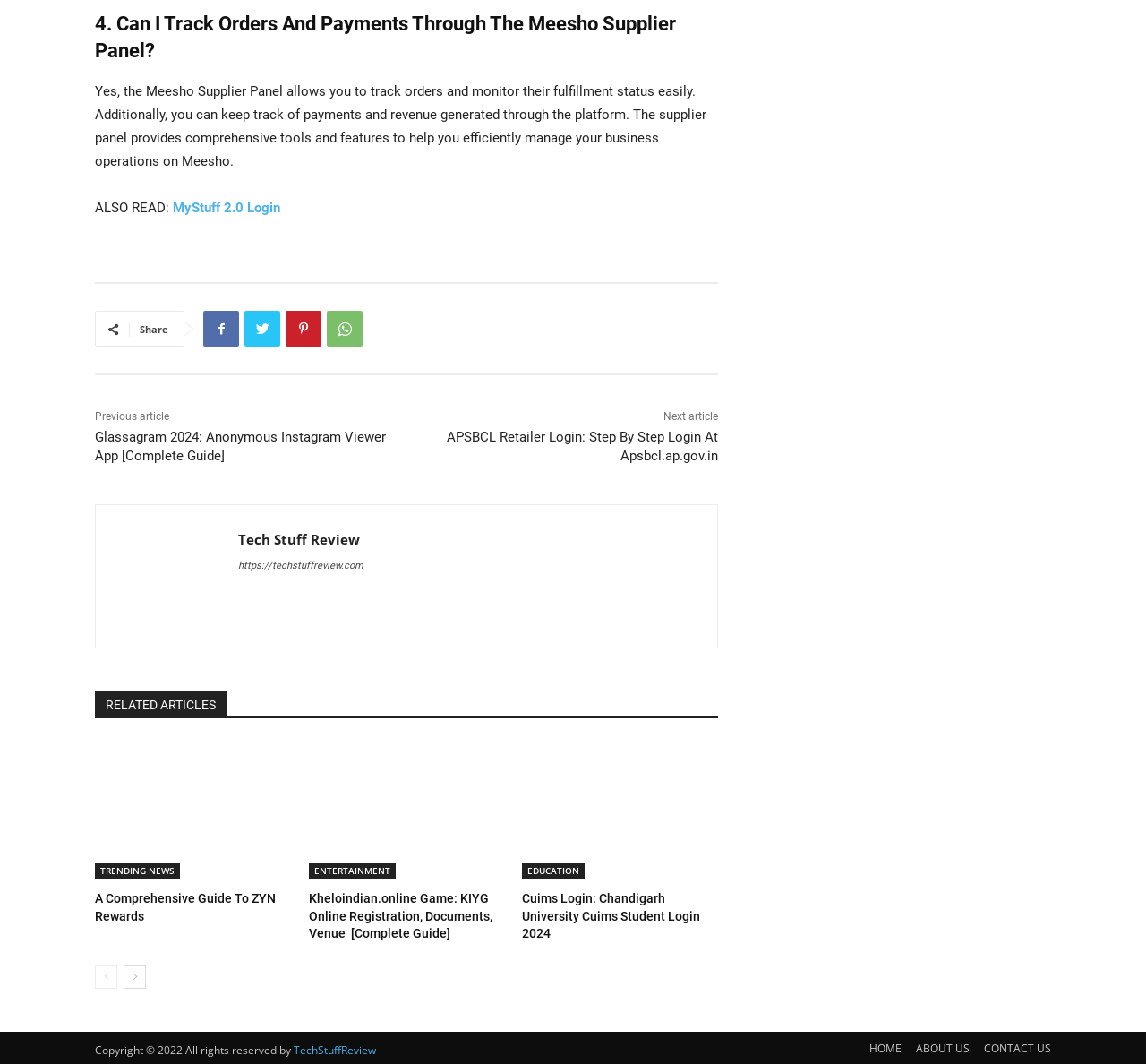Using the provided element description "Pinterest", determine the bounding box coordinates of the UI element.

[0.249, 0.292, 0.28, 0.326]